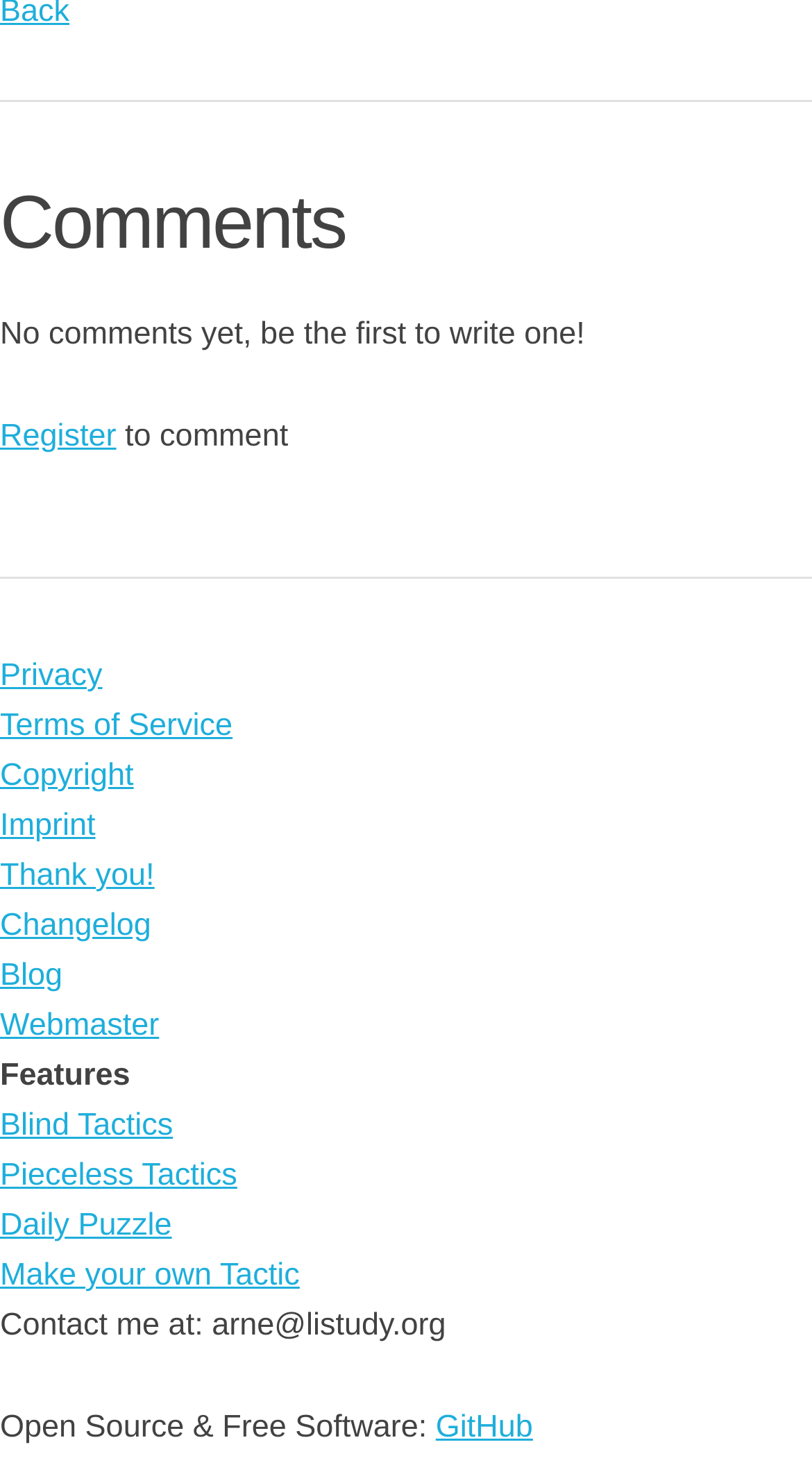What is the first link above the horizontal separator?
Answer the question with just one word or phrase using the image.

Register